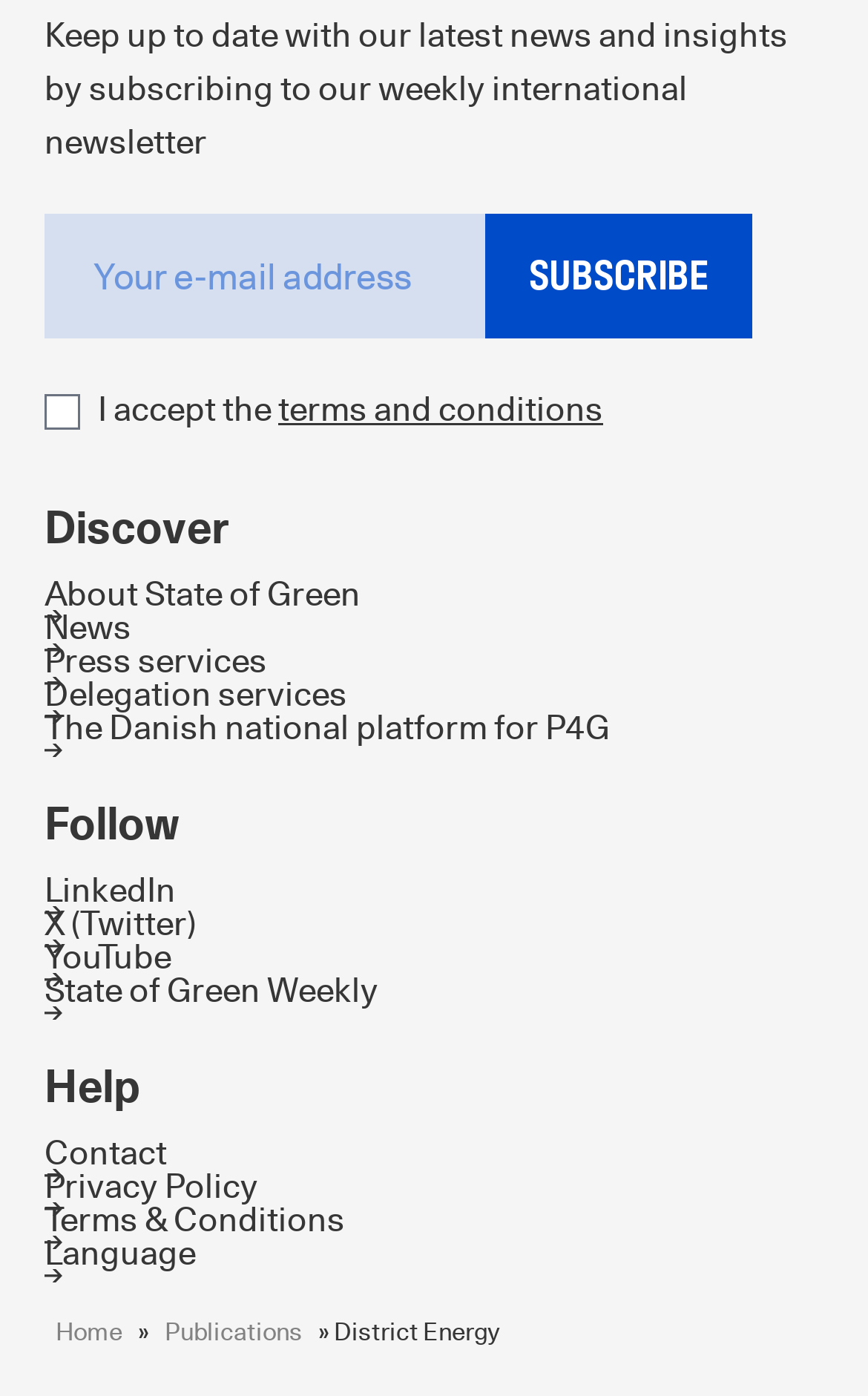Please find the bounding box coordinates of the element that needs to be clicked to perform the following instruction: "Email info@melbournedjhire.com". The bounding box coordinates should be four float numbers between 0 and 1, represented as [left, top, right, bottom].

None